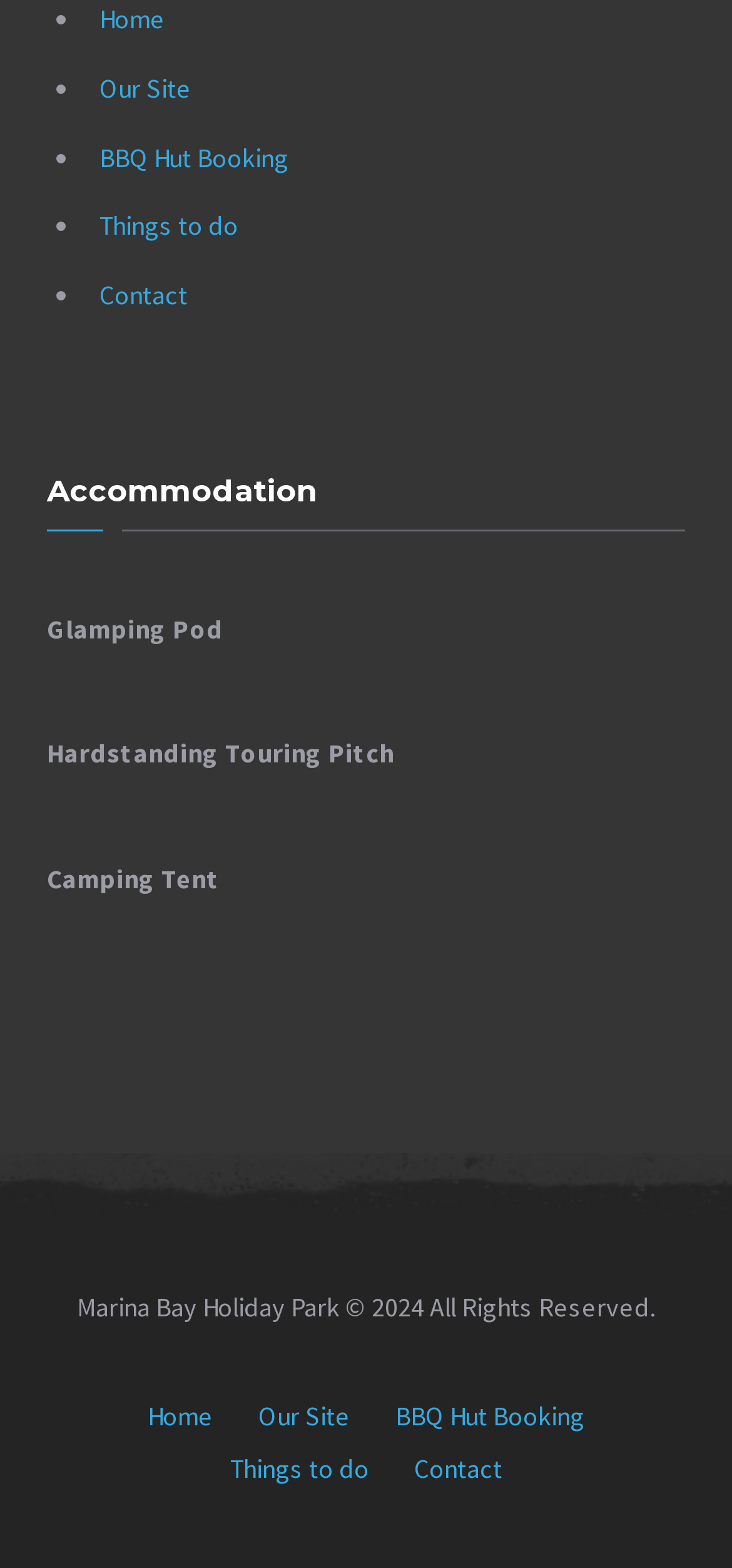Please examine the image and answer the question with a detailed explanation:
Are there any social media links on the webpage?

I thoroughly examined the webpage and did not find any social media links. The links present on the webpage are related to the holiday park's services and information, but there are no social media links.